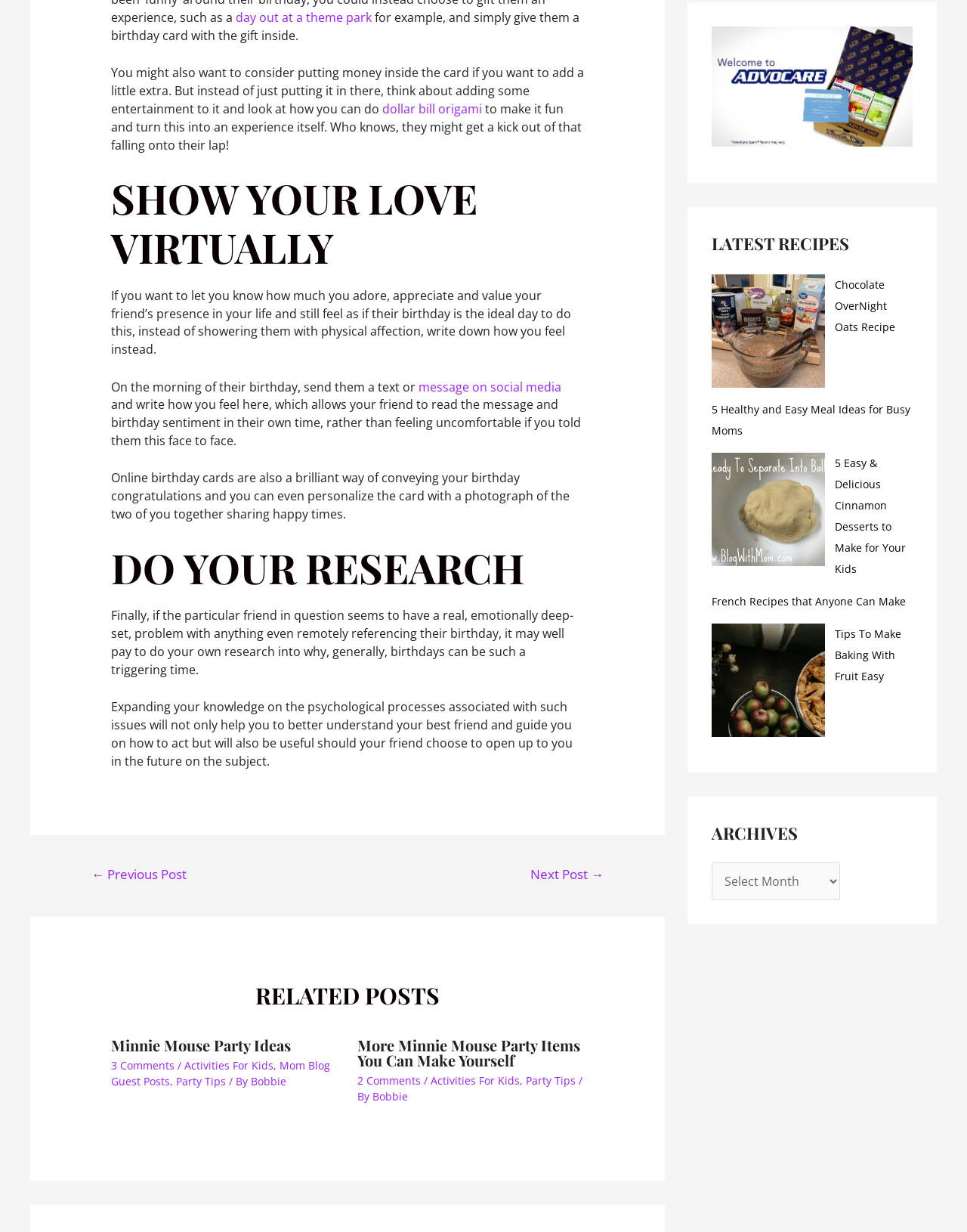Kindly respond to the following question with a single word or a brief phrase: 
What is the purpose of writing down feelings on a birthday?

To show love virtually